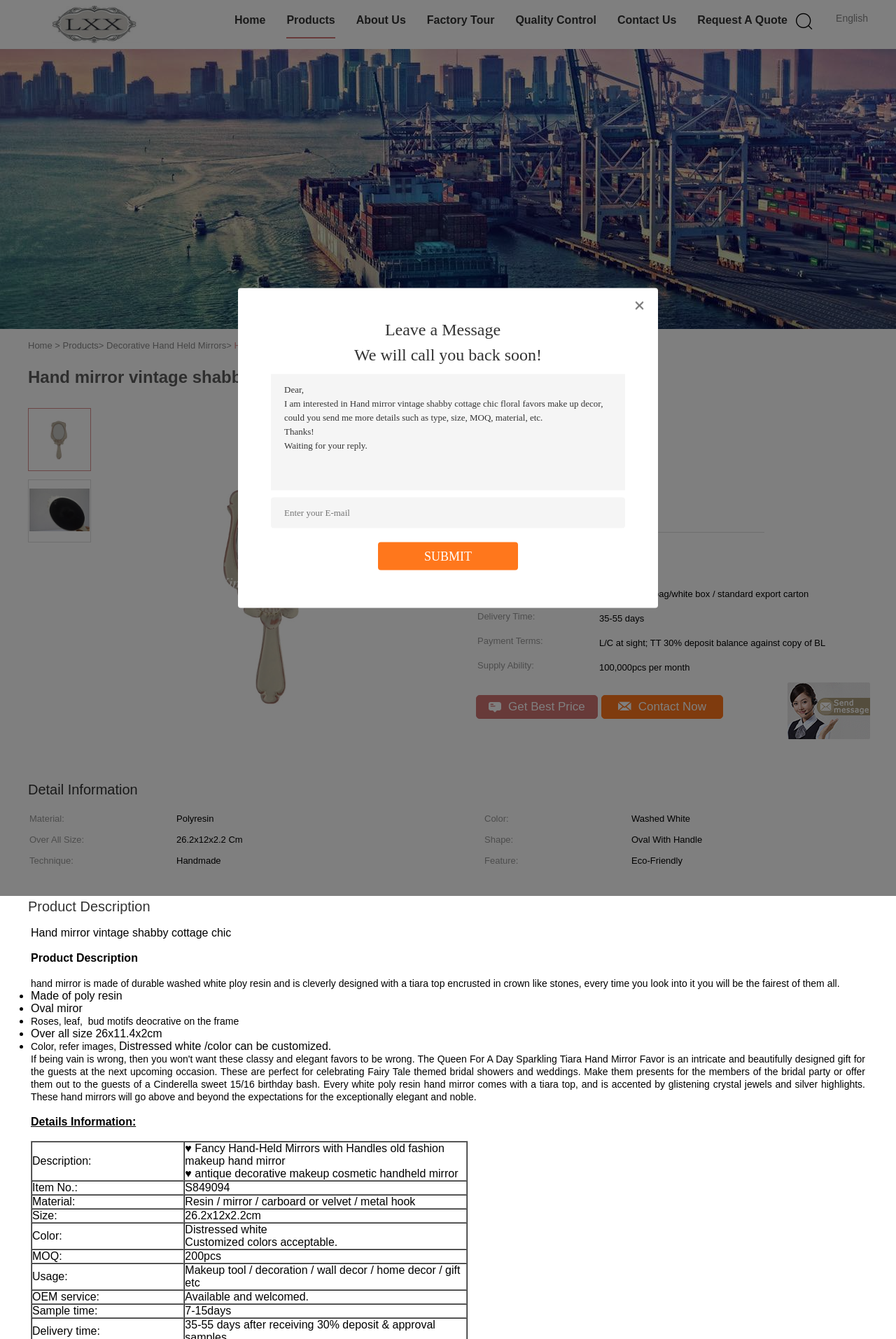Summarize the webpage with a detailed and informative caption.

This webpage is about a product, specifically a hand mirror with a vintage shabby cottage chic floral design. At the top of the page, there is a logo image on the left and a language selection option on the right, which is set to "English". Below the logo, there is a navigation menu with links to "Home", "Products", "About Us", "Factory Tour", "Quality Control", "Contact Us", and "Request A Quote".

The main content of the page is divided into two sections. On the left, there is a product description section with a heading that matches the product title. Below the heading, there is a table with detailed product information, including the place of origin, brand name, certification, model number, minimum order quantity, price, packaging details, delivery time, payment terms, and supply ability.

On the right side of the page, there is a section with a "Leave a Message" heading, where users can enter their email address and a message to inquire about the product. There is also a "Send Message" button and a "SUBMIT" button. Below this section, there is a "Basic Information" heading, followed by a table with more product details, including material, color, overall size, shape, technique, and feature.

At the bottom of the page, there are two links, "Get Best Price" and "Contact Now", which allow users to request more information or contact the supplier directly.